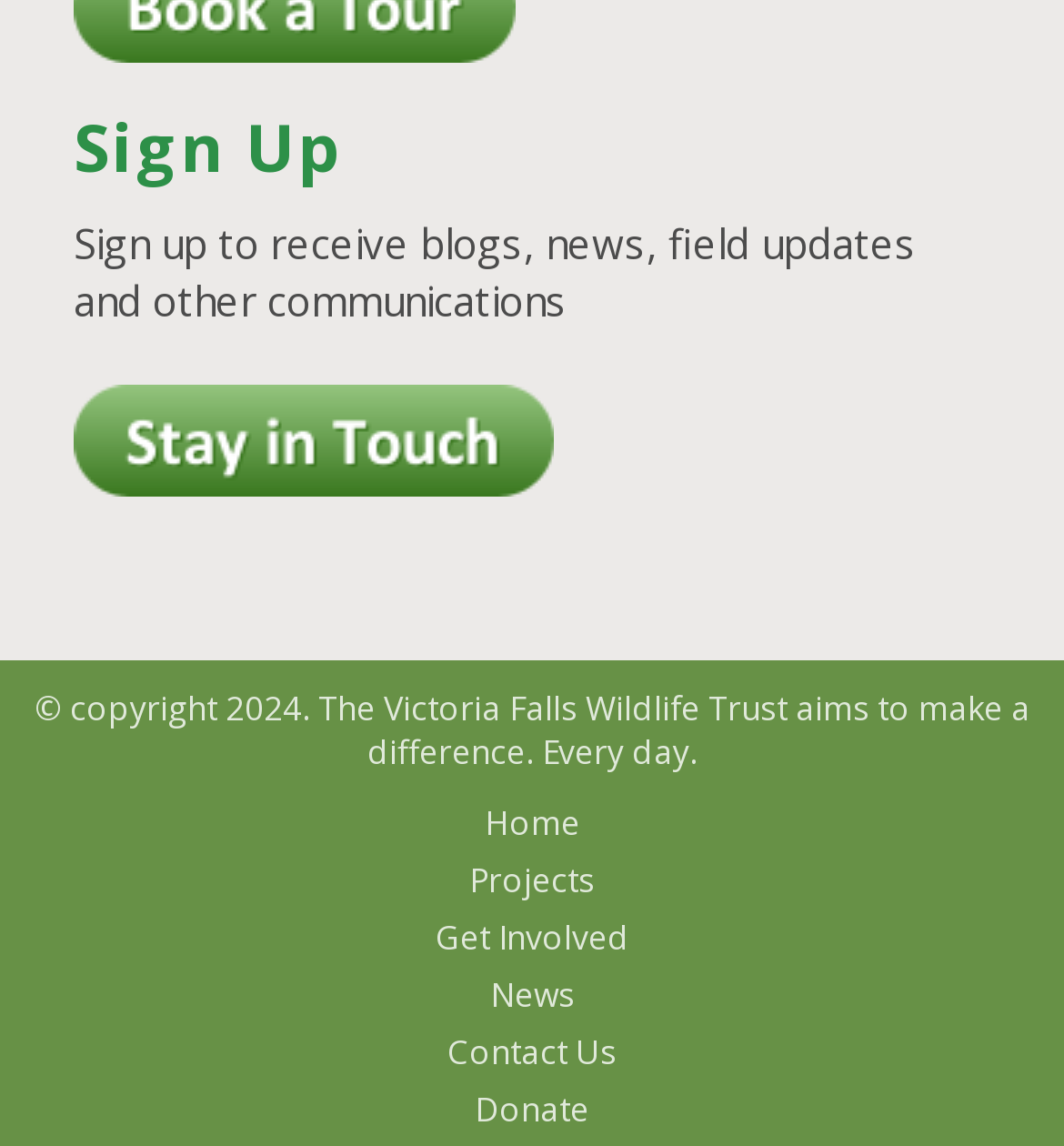Provide a brief response to the question below using one word or phrase:
What is the theme of the webpage?

Wildlife conservation